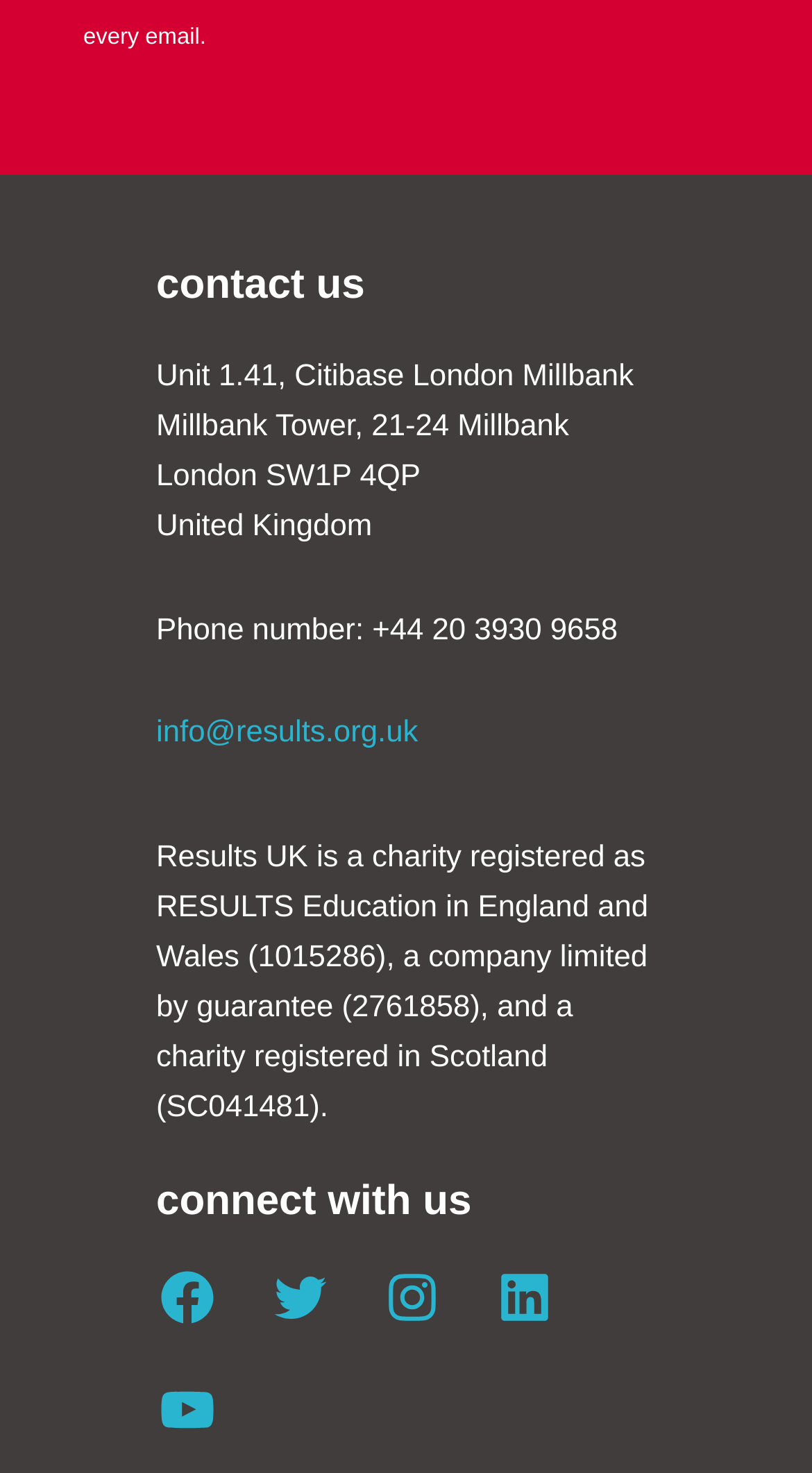What is the address of Results UK?
Refer to the image and give a detailed answer to the query.

I found the address by looking at the footer section of the webpage, where it lists the contact information. The address is 'Unit 1.41, Citibase London Millbank, Millbank Tower, 21-24 Millbank, London SW1P 4QP, United Kingdom'.